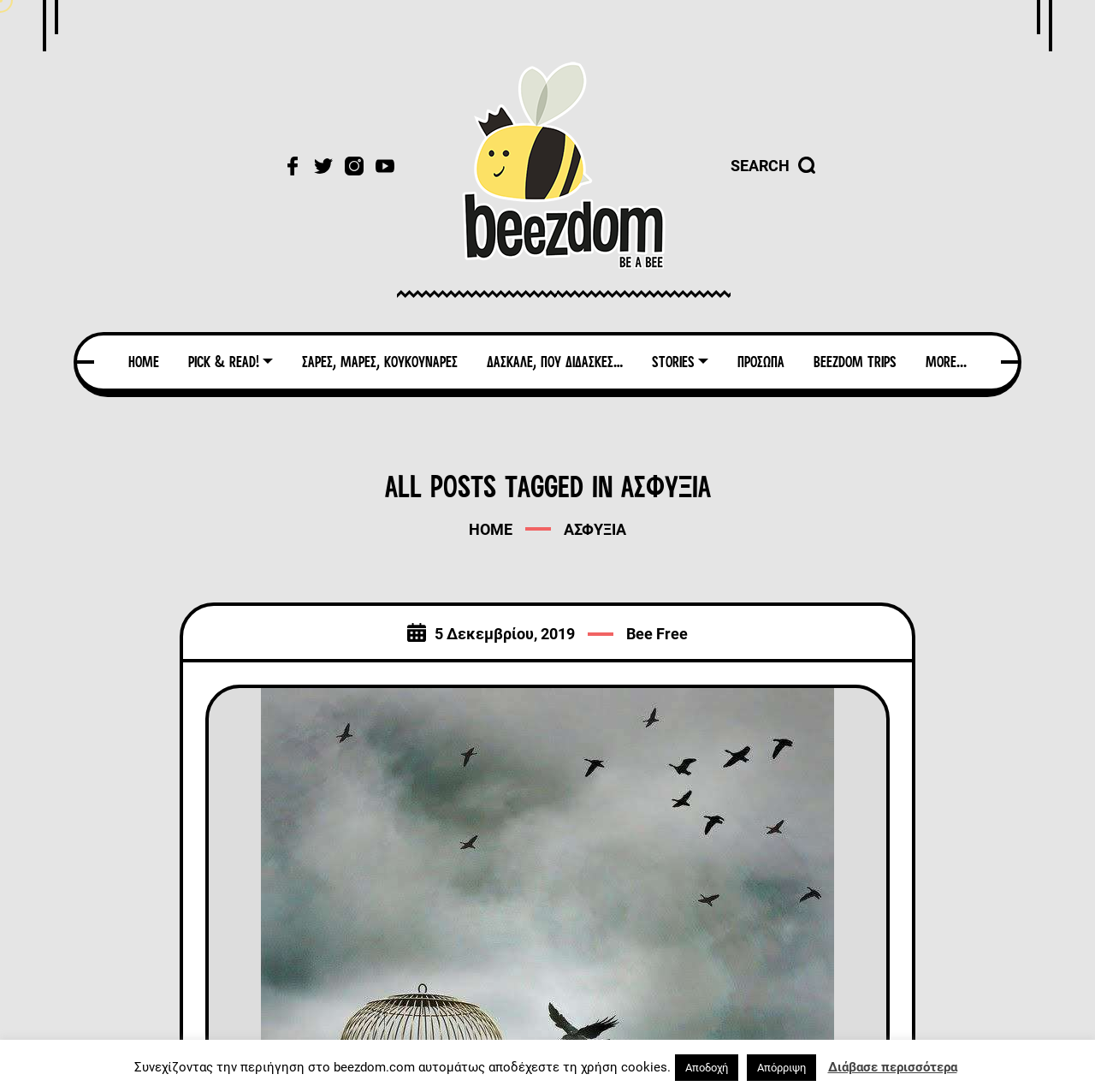Identify the bounding box coordinates for the UI element that matches this description: "BEEZDOM TRIPS//".

[0.743, 0.307, 0.819, 0.356]